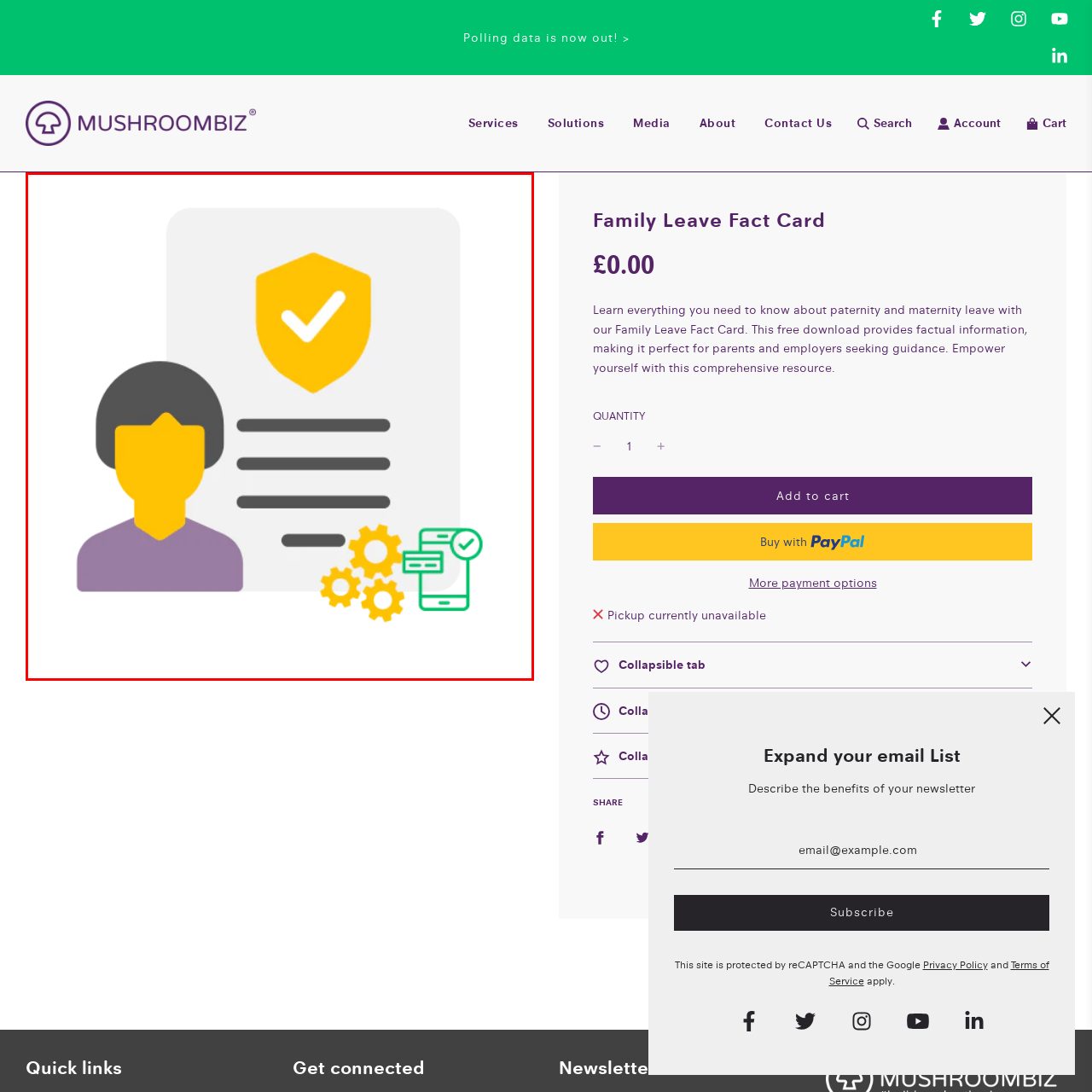What is below the shield icon on the document?
Pay attention to the image surrounded by the red bounding box and answer the question in detail based on the image.

The document features a shield icon with a checkmark, indicating approval or trust. Below the shield, there are horizontal lines that suggest written information. These lines are a distinct feature of the document and are clearly visible.